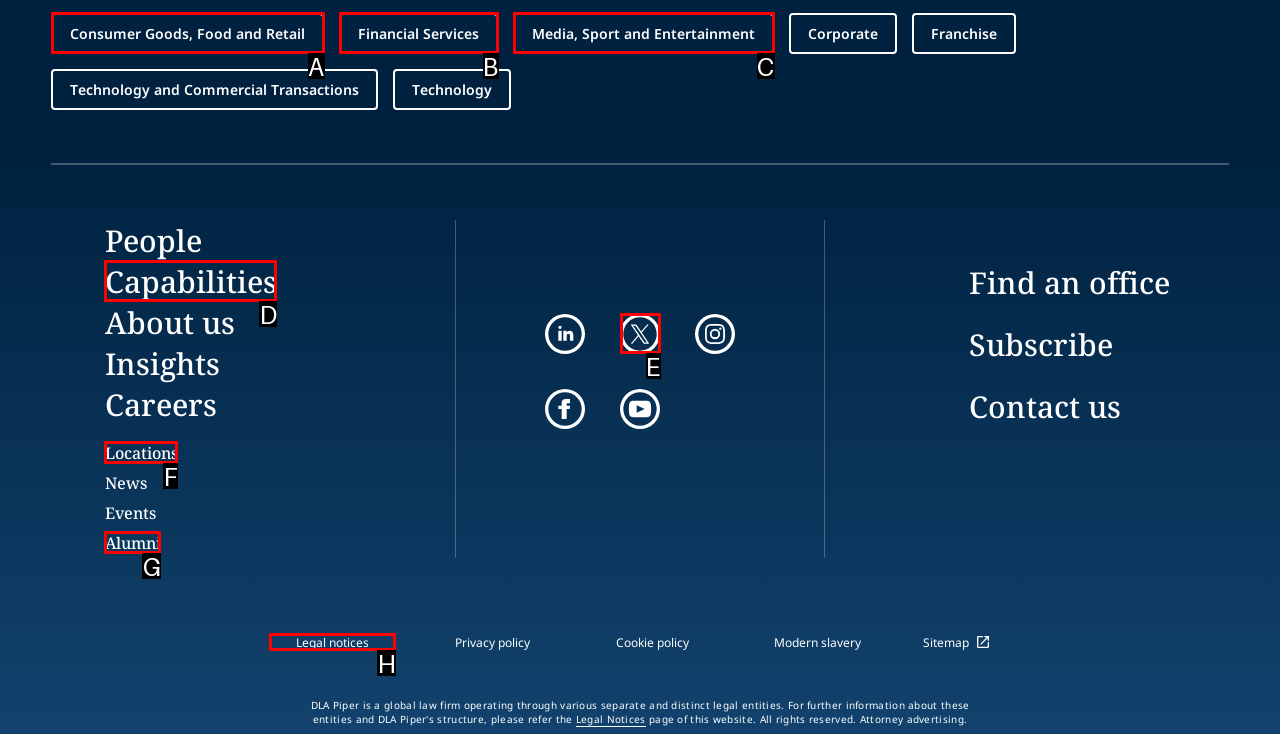Given the description: Show Internal exposure monitoring, pick the option that matches best and answer with the corresponding letter directly.

None